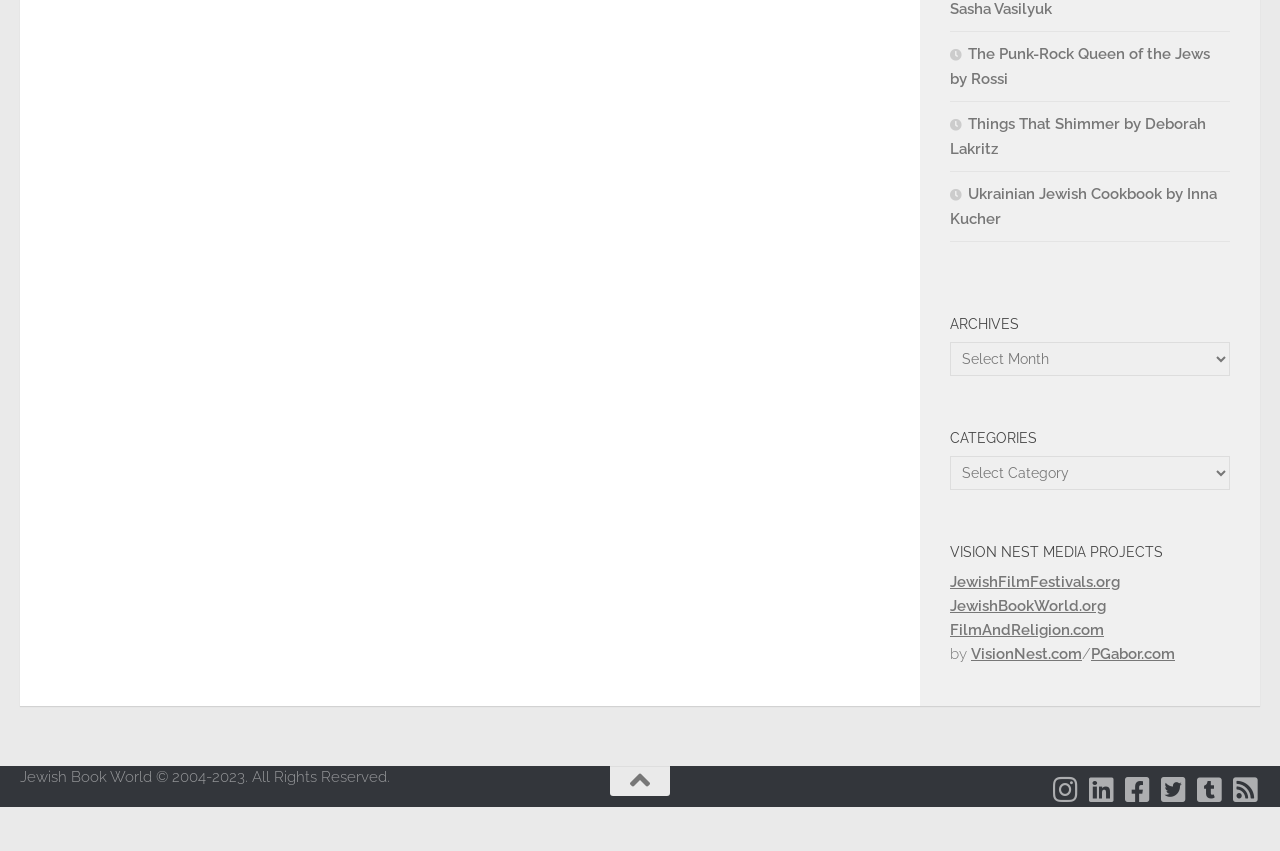Determine the bounding box coordinates for the HTML element described here: "JewishBookWorld.org".

[0.742, 0.701, 0.864, 0.722]